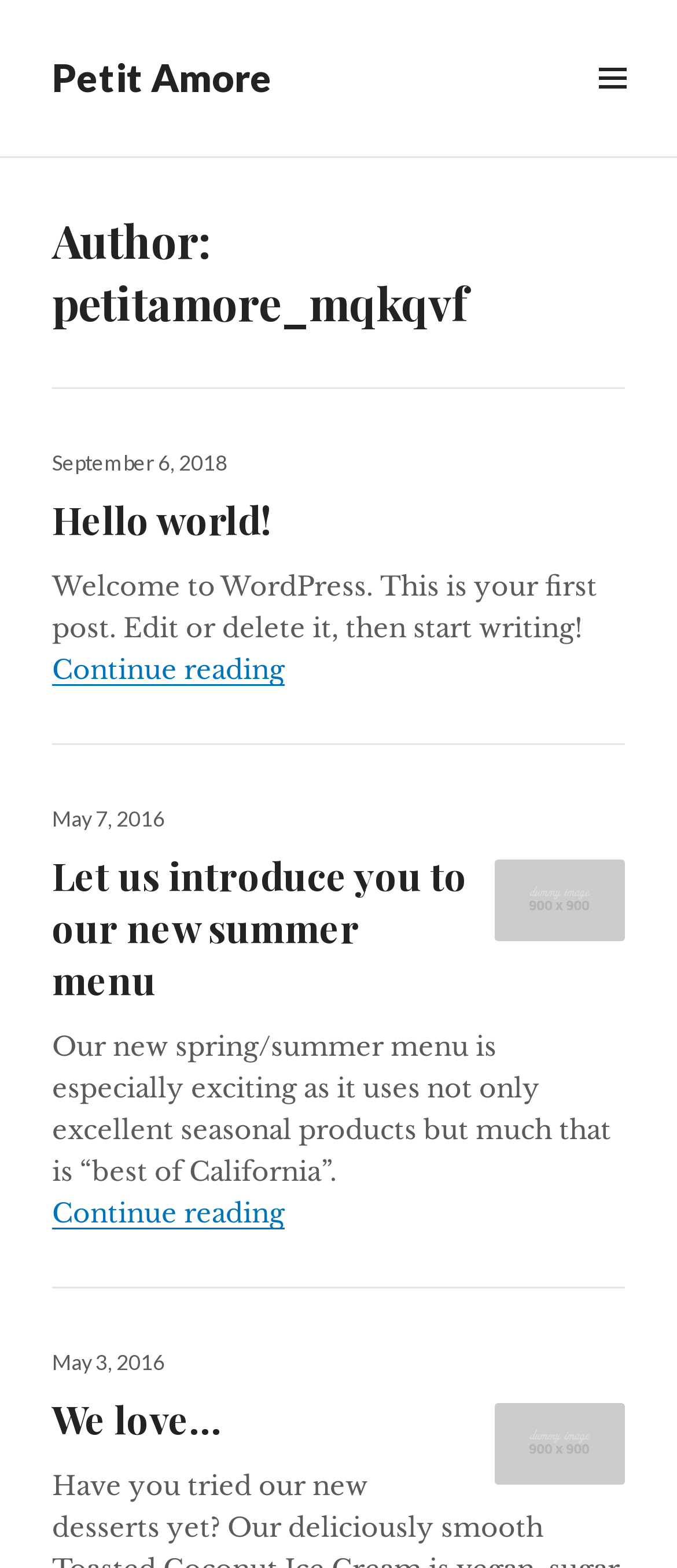Articulate a complete and detailed caption of the webpage elements.

The webpage appears to be a blog or a personal website, with the title "Petit Amore" at the top left corner. Below the title, there is a button labeled "WIDGETS" at the top right corner.

The main content of the webpage is divided into three sections, each representing a blog post. The first section is located at the top left, with the author's name "petitamore_mqkqvf" displayed above the post. The post is titled "Hello world!" and has a brief introduction to the website, with a "Continue reading" link at the bottom.

The second section is located below the first one, with the post titled "Let us introduce you to our new summer menu". This post has a longer text describing the new summer menu, with a "Continue reading" link at the bottom.

The third section is located at the bottom left, with the post titled "We love…". However, the content of this post is not visible, as the link is marked as hidden.

Each post has a "Posted on" label with a date and time, and the title of the post is also a link. There are no images on the page.